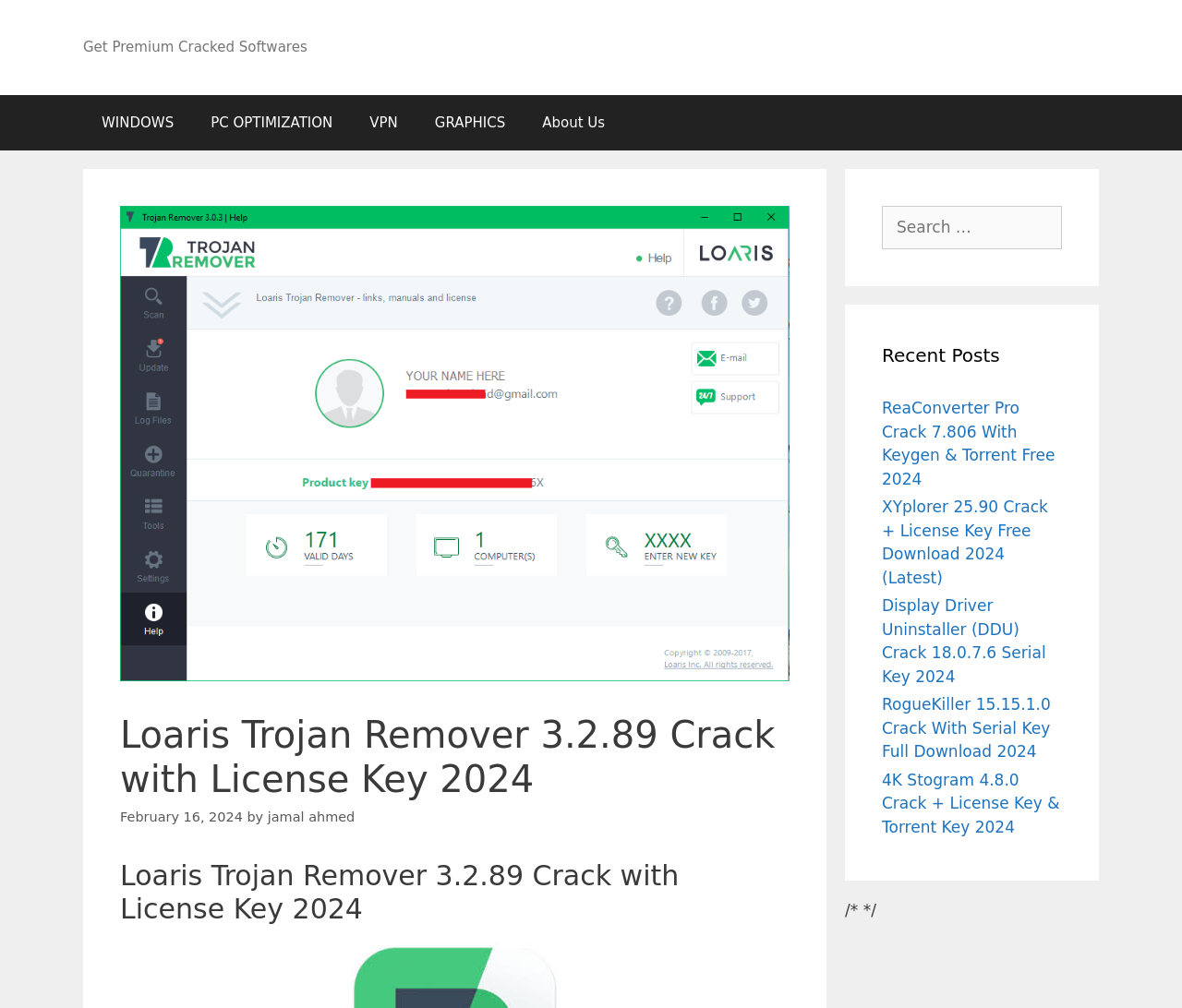Specify the bounding box coordinates of the element's region that should be clicked to achieve the following instruction: "Visit WINDOWS page". The bounding box coordinates consist of four float numbers between 0 and 1, in the format [left, top, right, bottom].

[0.07, 0.094, 0.163, 0.149]